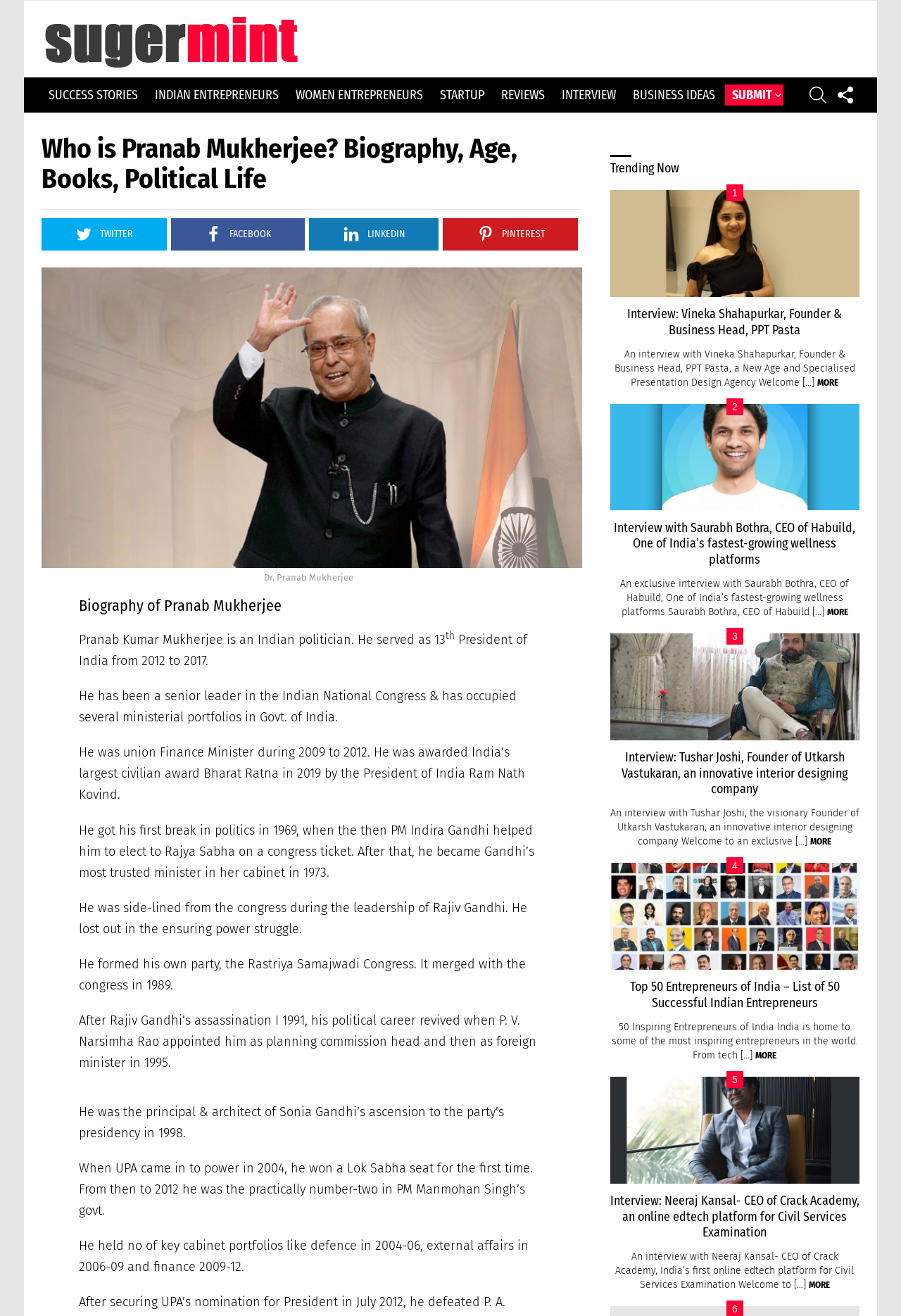Please specify the bounding box coordinates in the format (top-left x, top-left y, bottom-right x, bottom-right y), with values ranging from 0 to 1. Identify the bounding box for the UI component described as follows: Pinterest

[0.492, 0.166, 0.641, 0.19]